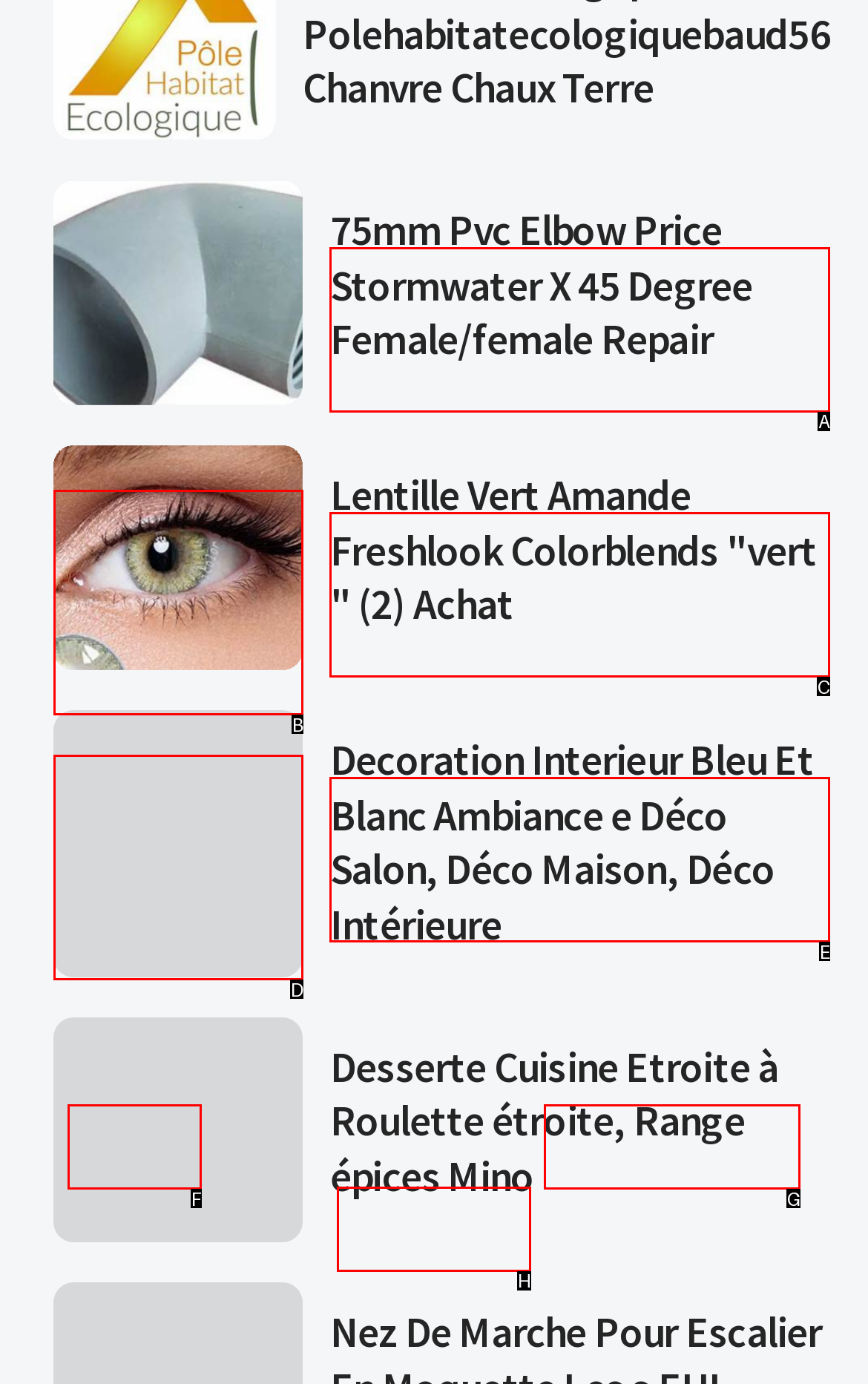Refer to the description: Copyright and choose the option that best fits. Provide the letter of that option directly from the options.

H